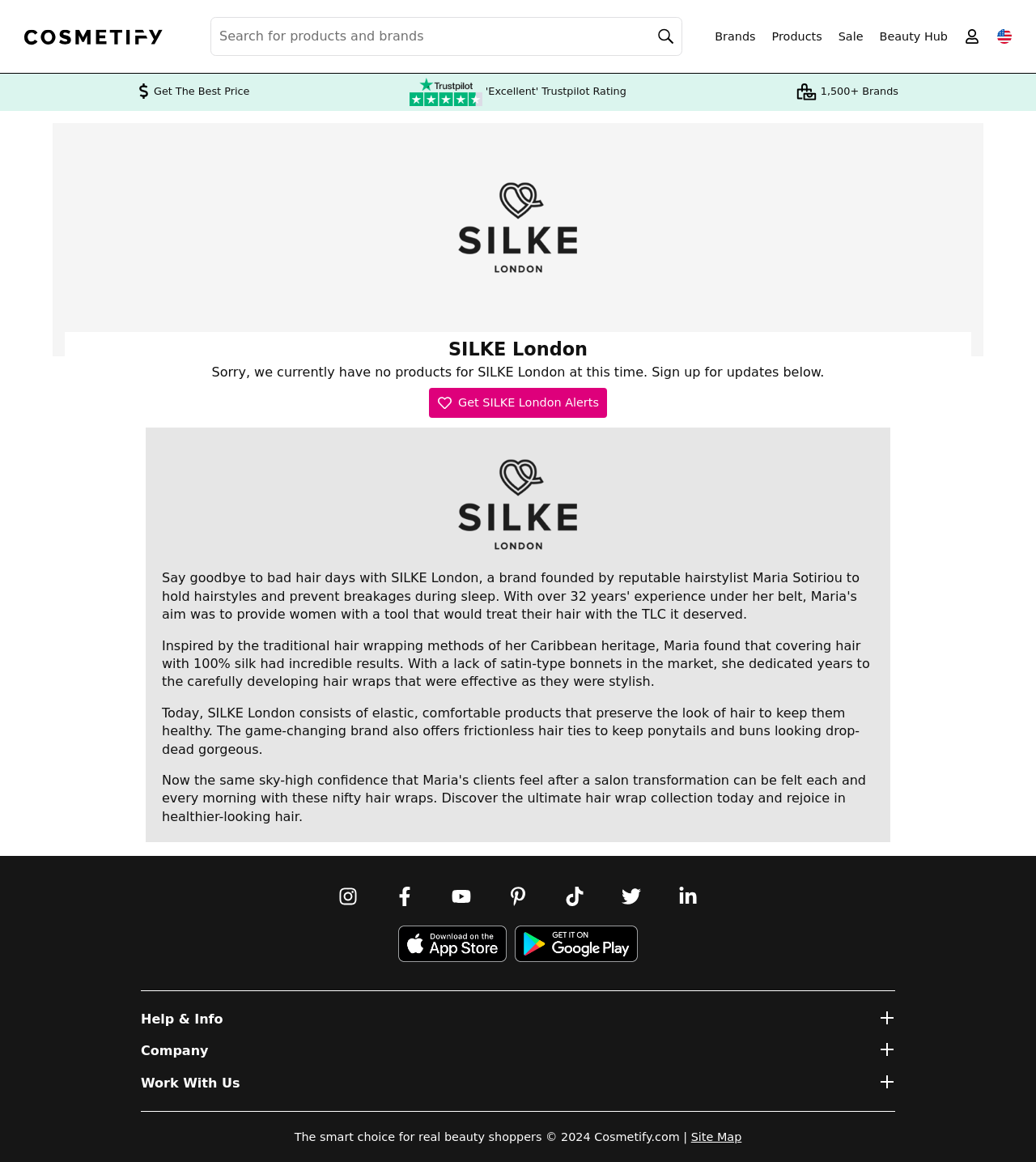Pinpoint the bounding box coordinates of the element you need to click to execute the following instruction: "View SILKE London products". The bounding box should be represented by four float numbers between 0 and 1, in the format [left, top, right, bottom].

[0.383, 0.143, 0.617, 0.248]